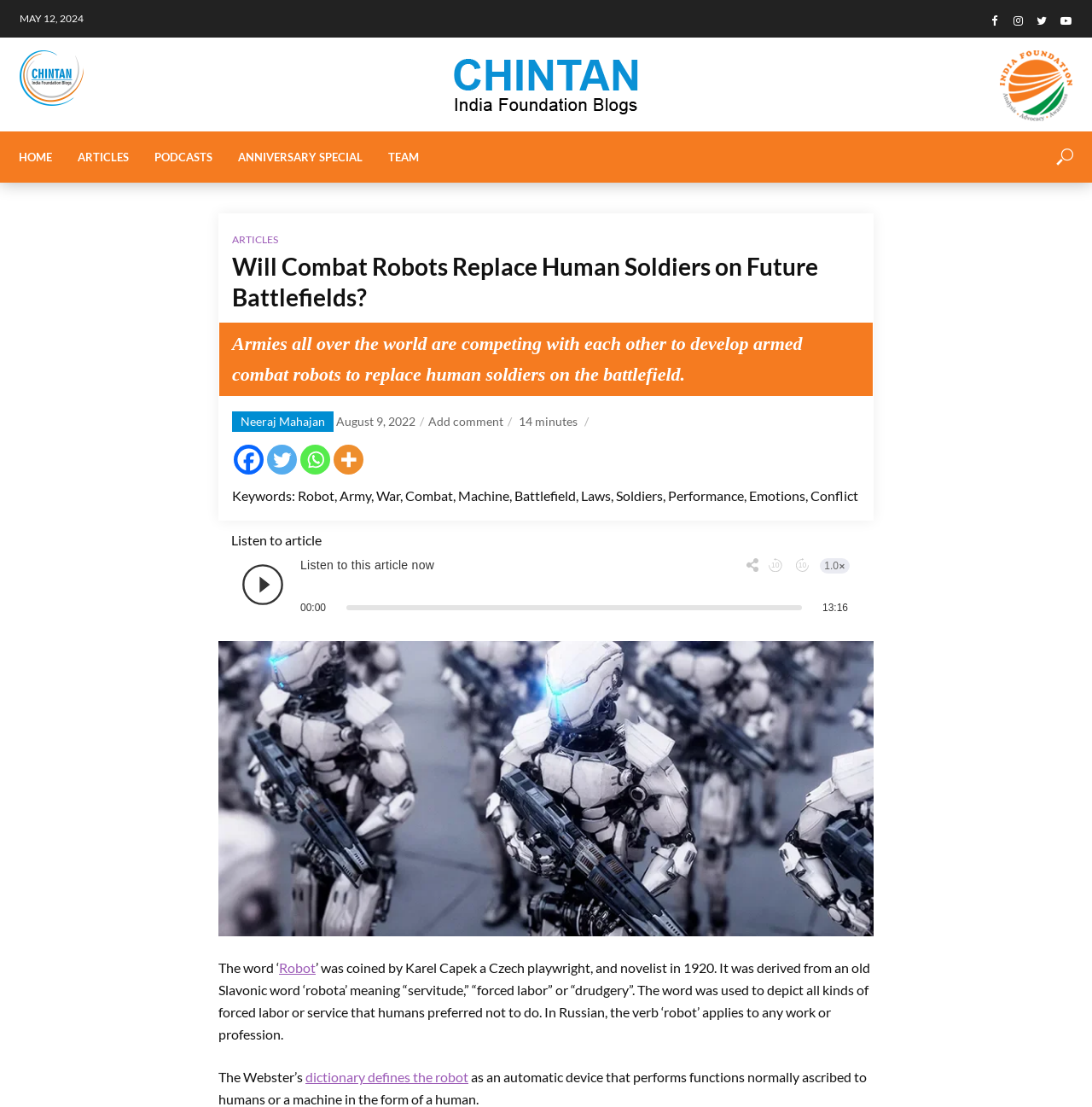What is the author's name?
Give a single word or phrase answer based on the content of the image.

Neeraj Mahajan